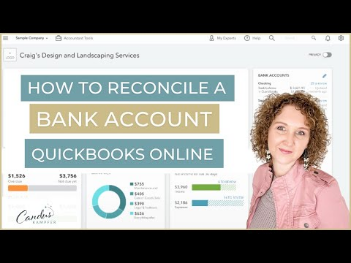What is the woman wearing?
Provide an in-depth and detailed answer to the question.

The woman with curly hair appears to the right, likely serving as a friendly guide or representative for users navigating the reconciliation process, and she is wearing a pink jacket.